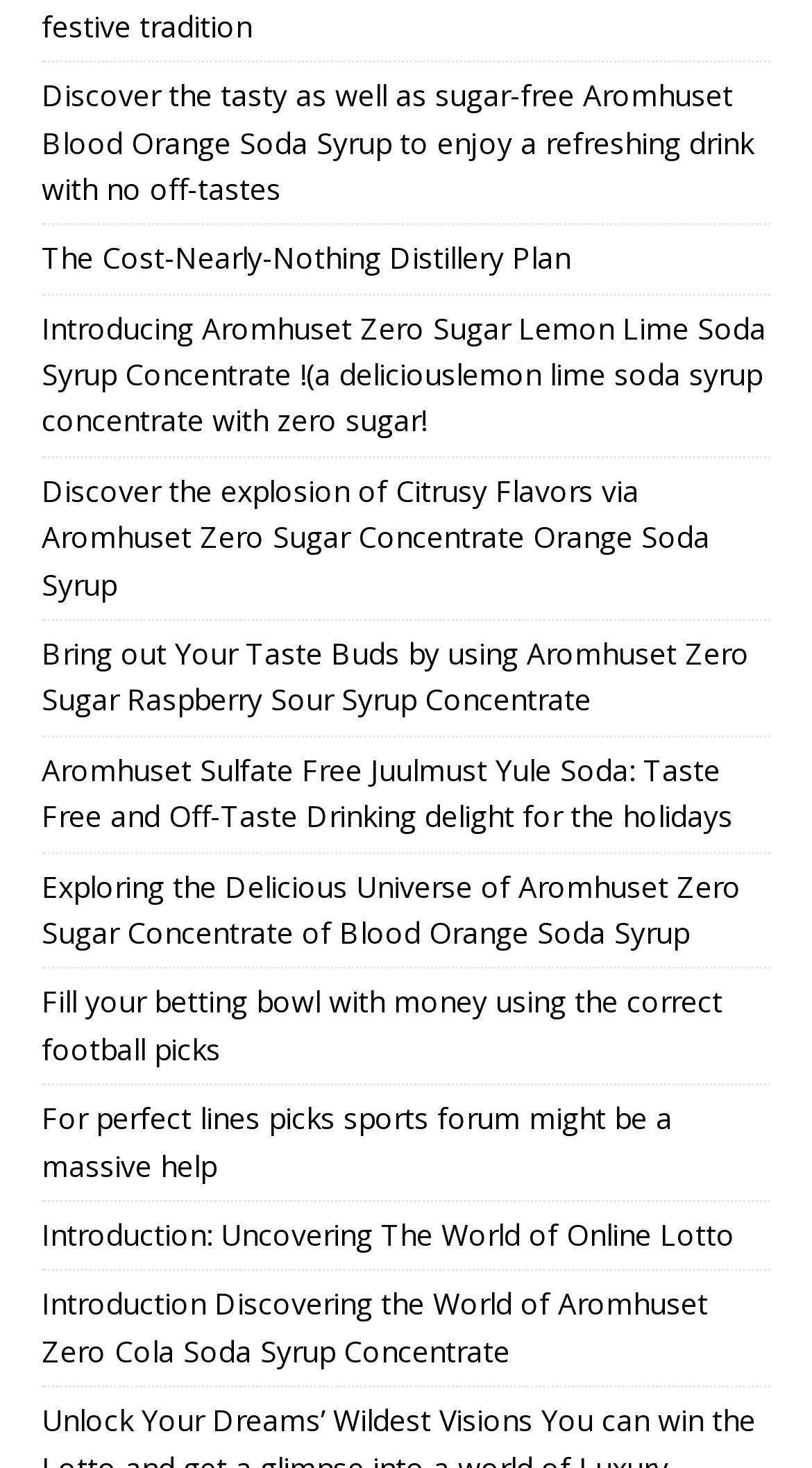Utilize the information from the image to answer the question in detail:
Is there a link related to online lotto on this webpage?

I examined the OCR text of the link elements and found that link 251 has text related to online lotto, specifically 'Introduction: Uncovering The World of Online Lotto'. This confirms that there is a link related to online lotto on this webpage.